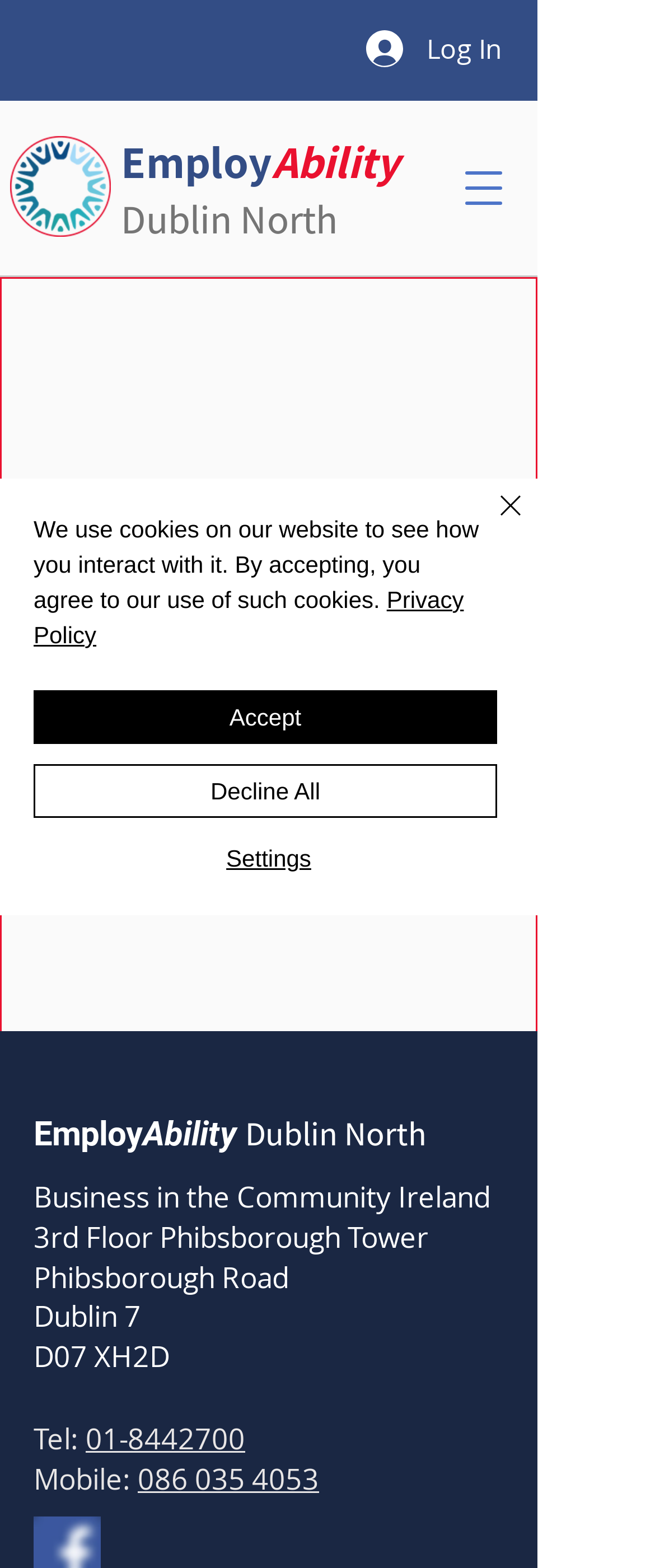What is the address of the organization?
Using the image, answer in one word or phrase.

3rd Floor Phibsborough Tower, Phibsborough Road, Dublin 7, D07 XH2D